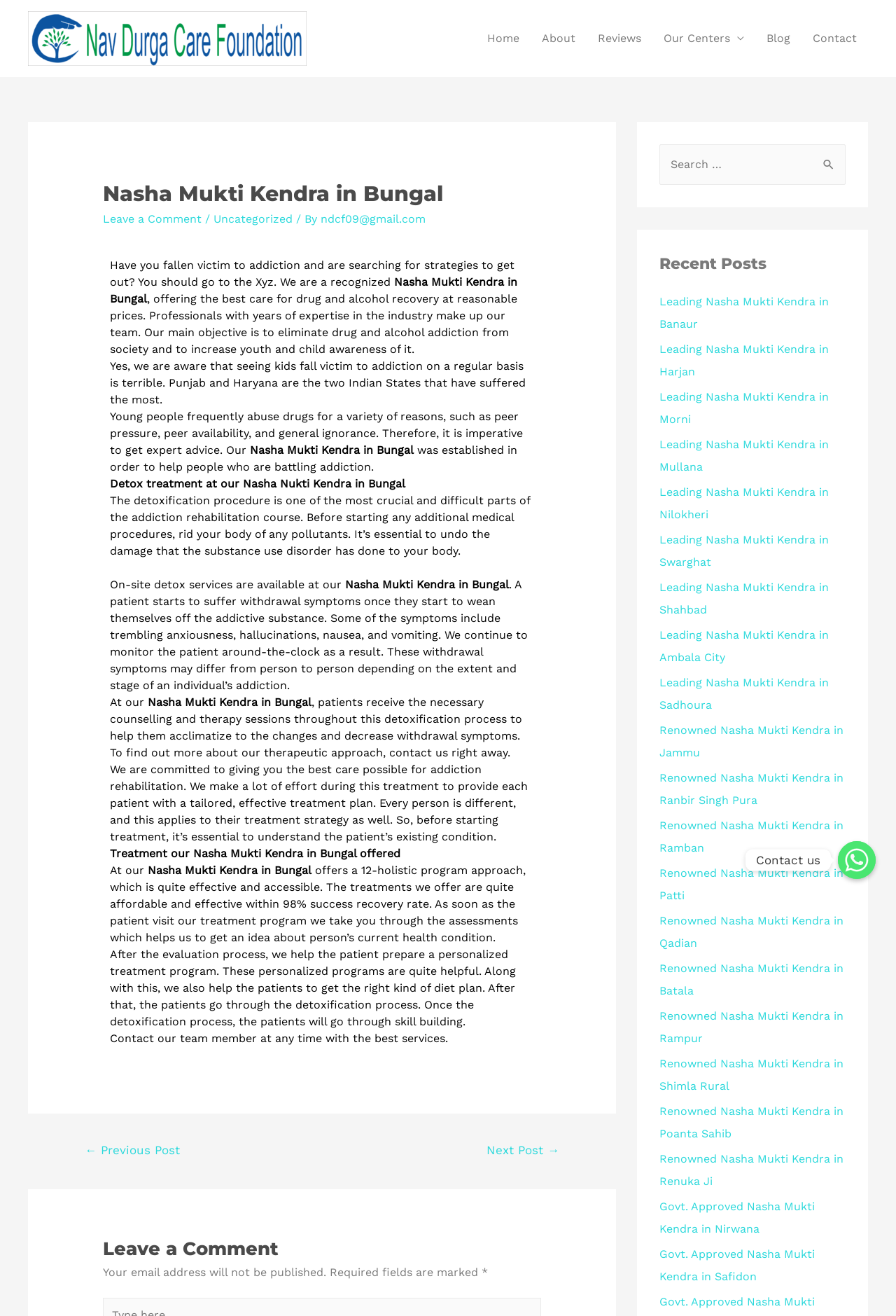Please specify the coordinates of the bounding box for the element that should be clicked to carry out this instruction: "Leave a comment". The coordinates must be four float numbers between 0 and 1, formatted as [left, top, right, bottom].

[0.115, 0.938, 0.604, 0.96]